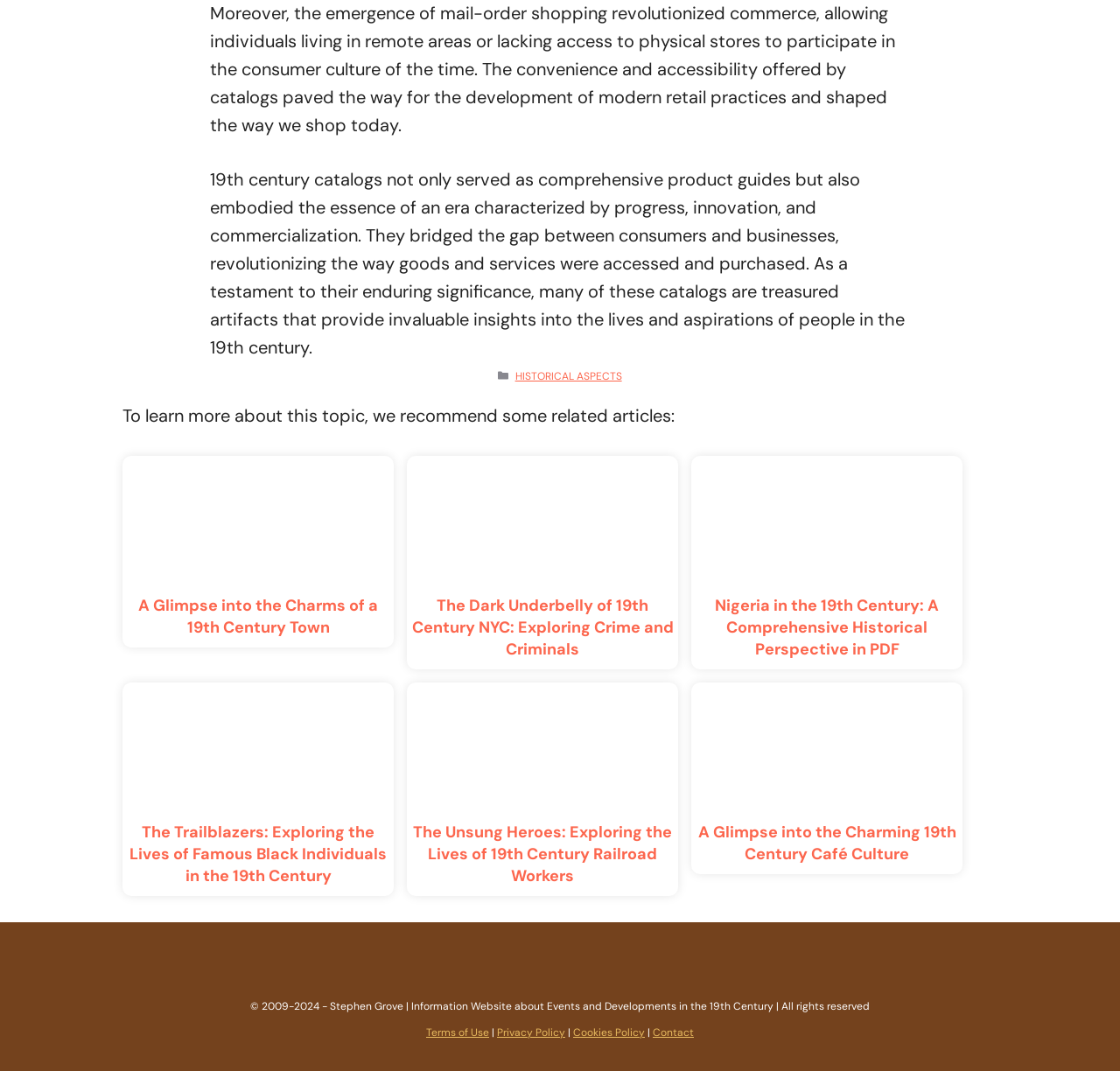What is the purpose of 19th century catalogs?
Refer to the image and give a detailed answer to the question.

According to the text on the webpage, 19th century catalogs served as comprehensive product guides, bridging the gap between consumers and businesses, and revolutionizing the way goods and services were accessed and purchased.